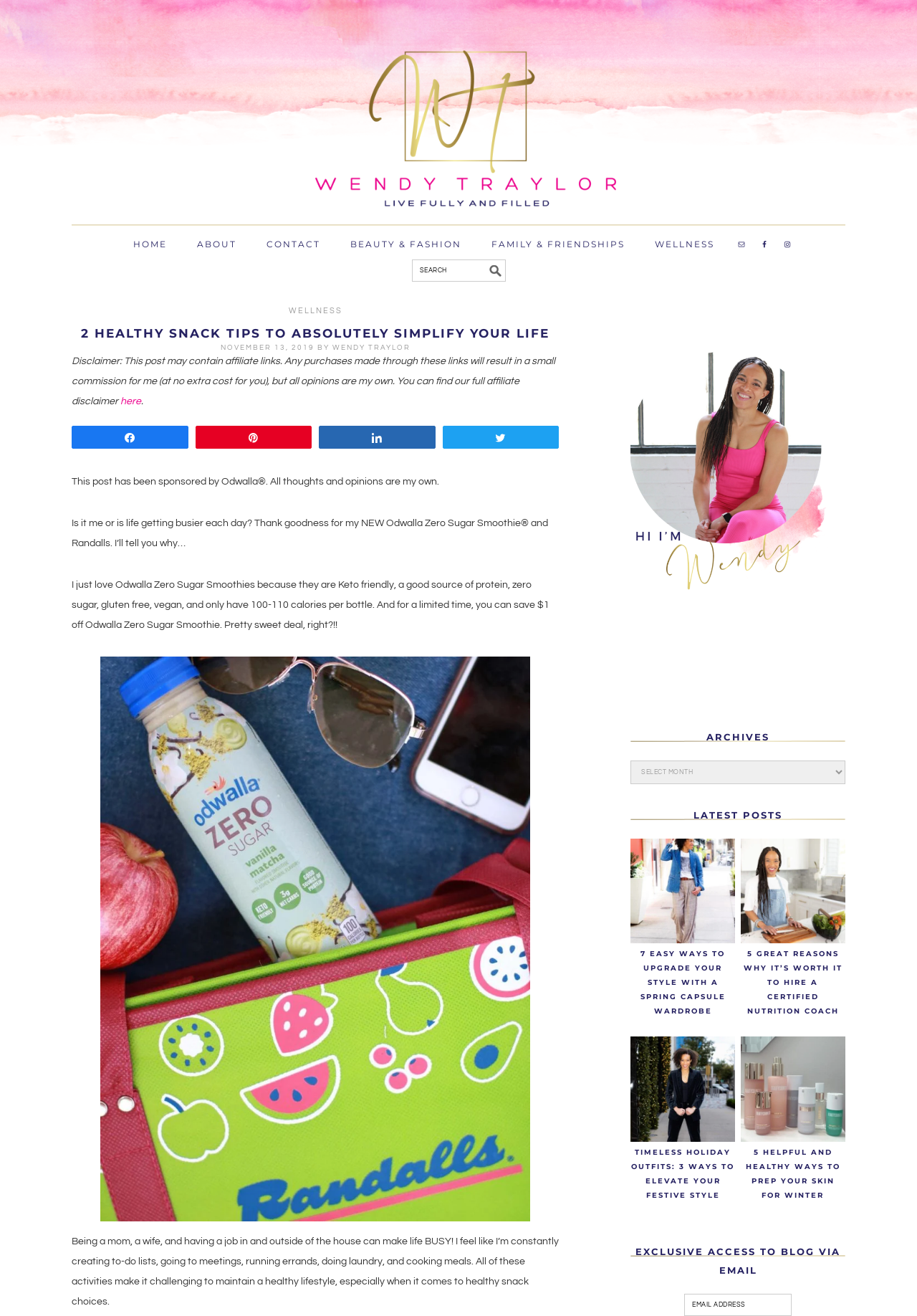What is the author's name? Refer to the image and provide a one-word or short phrase answer.

WENDY TRAYLOR